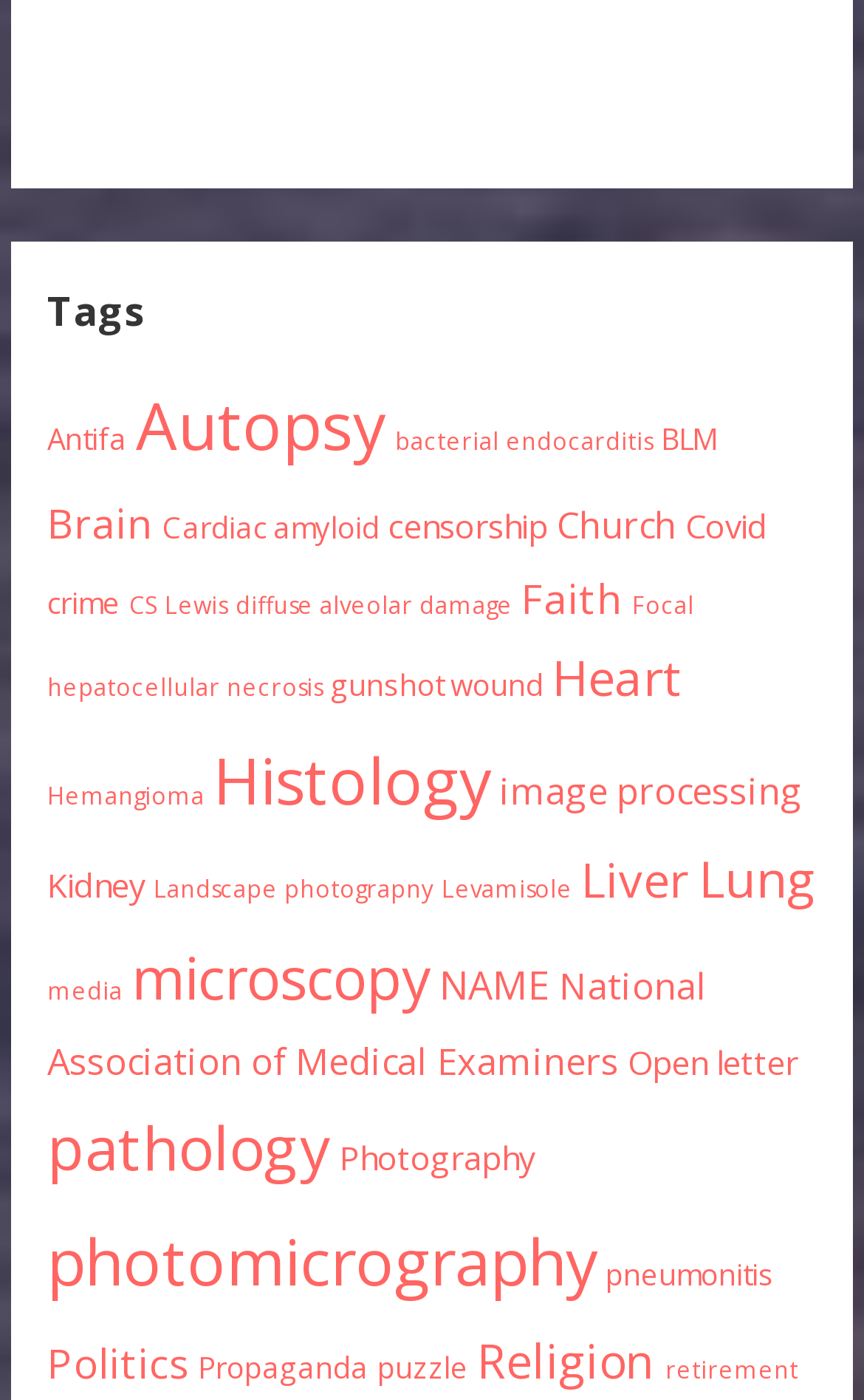Please identify the bounding box coordinates of the clickable area that will fulfill the following instruction: "Visit the Twitter page". The coordinates should be in the format of four float numbers between 0 and 1, i.e., [left, top, right, bottom].

None